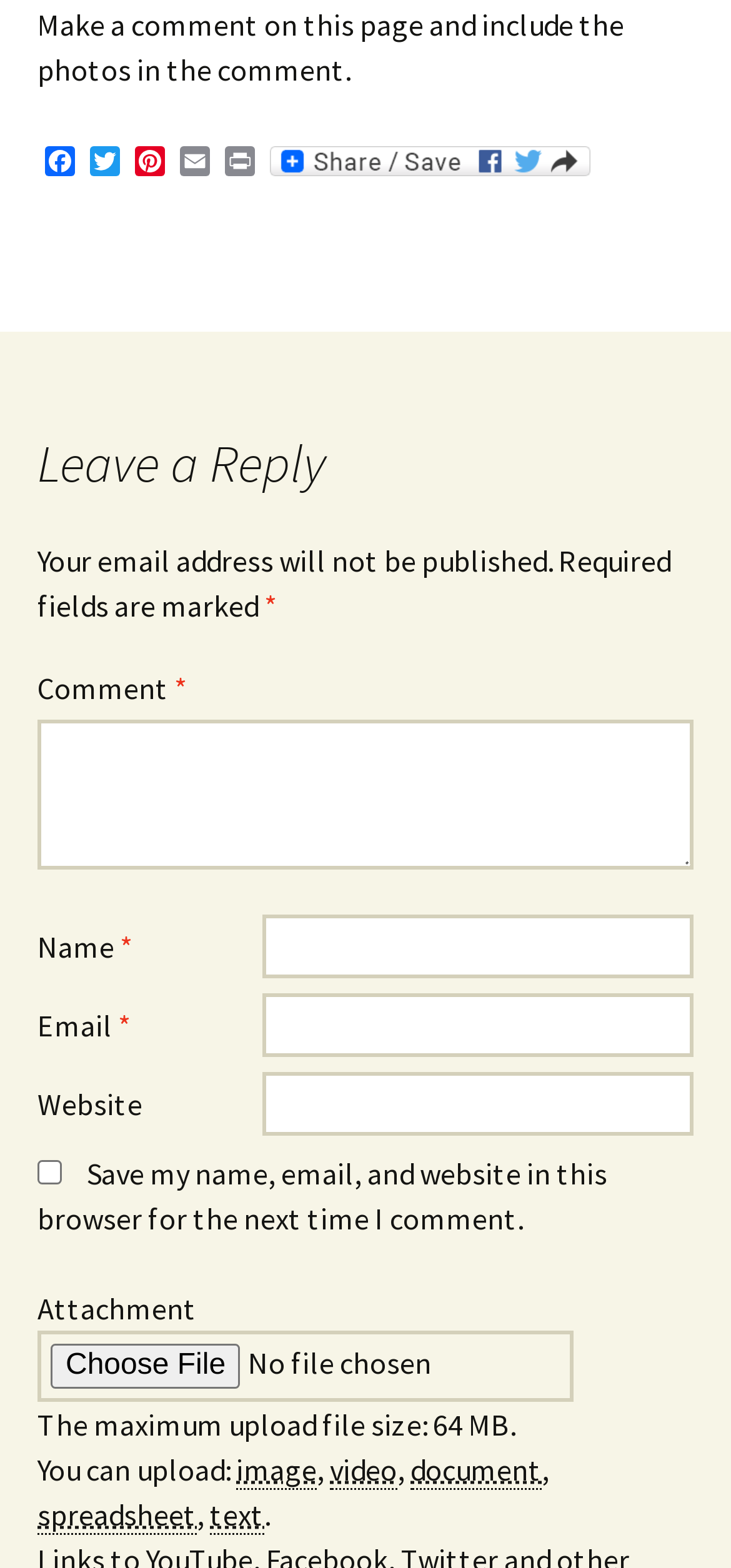Please provide a comprehensive response to the question below by analyzing the image: 
What types of files can be uploaded as attachments?

The types of files that can be uploaded as attachments are listed below the 'Attachment' section. They include images (jpg, jpeg, jpe, gif, png, bmp, tiff, tif), videos (asf, wmv, avi, divx, flv, mov, qt, mpeg, mpg, mp4, m4v, ogv, mkv, 3gp, 3gpp, 3g2), documents (rtf, pdf, psd, xcf, doc, docx, odt, wp, wpd), spreadsheets (xls, xlsx, xlsm, xlsb, ods, numbers), and text files (txt).